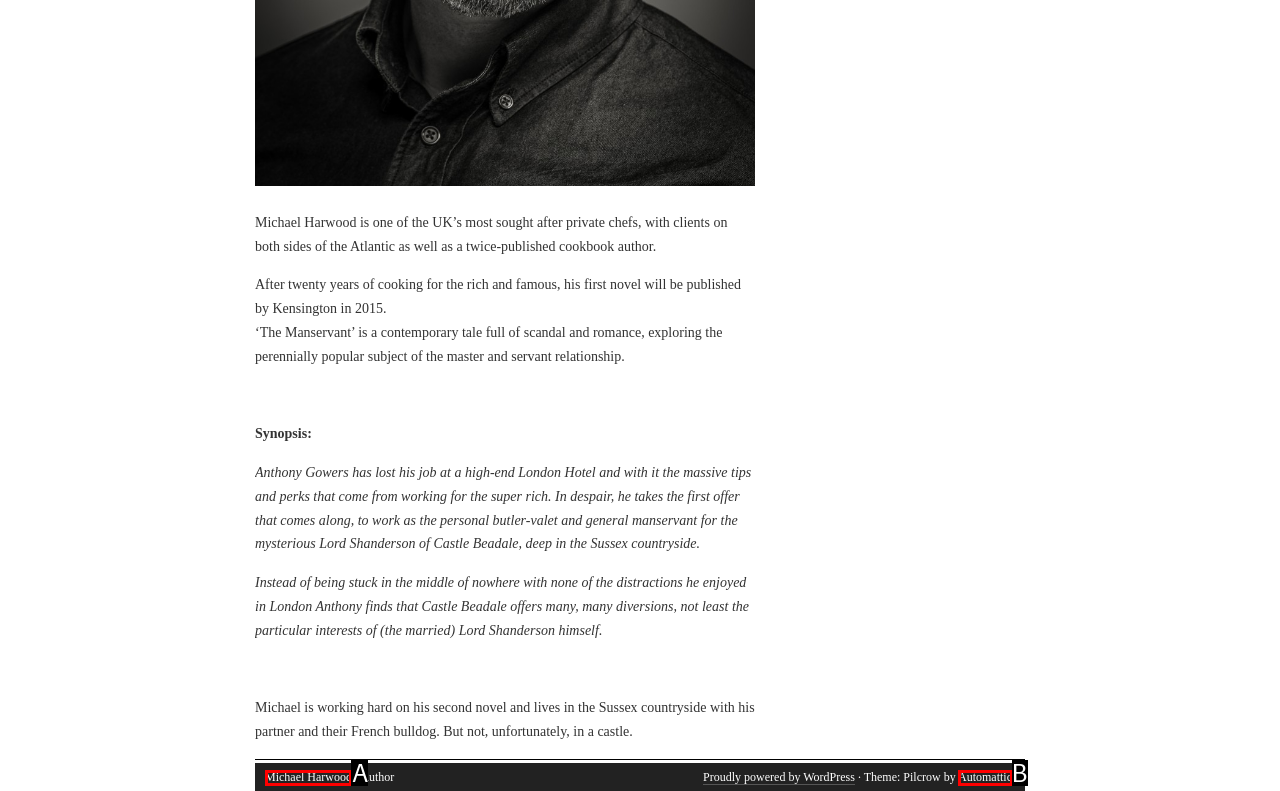Using the description: Michael Harwood
Identify the letter of the corresponding UI element from the choices available.

A